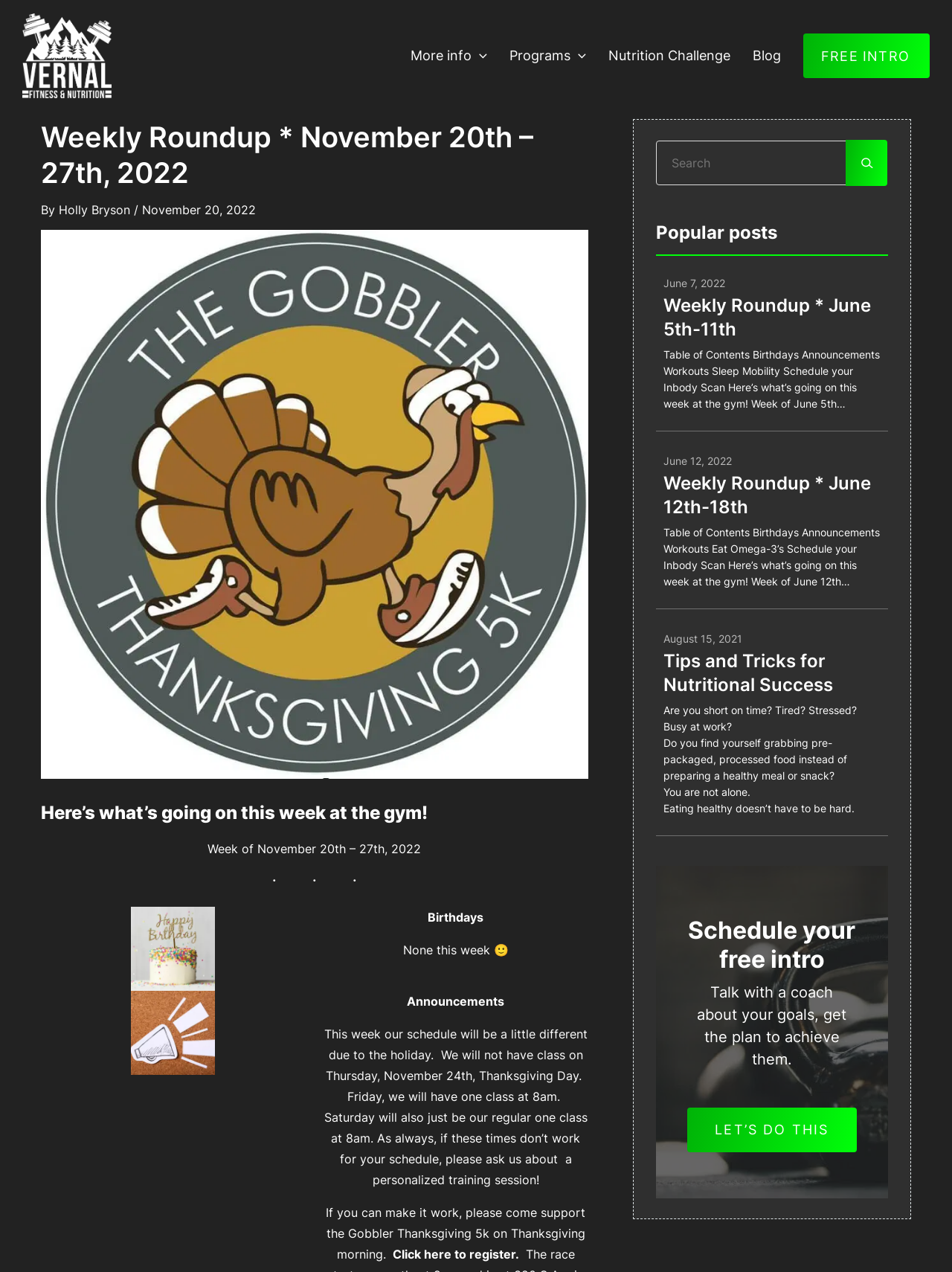From the webpage screenshot, identify the region described by parent_node: Programs aria-label="Menu Toggle". Provide the bounding box coordinates as (top-left x, top-left y, bottom-right x, bottom-right y), with each value being a floating point number between 0 and 1.

[0.599, 0.03, 0.616, 0.058]